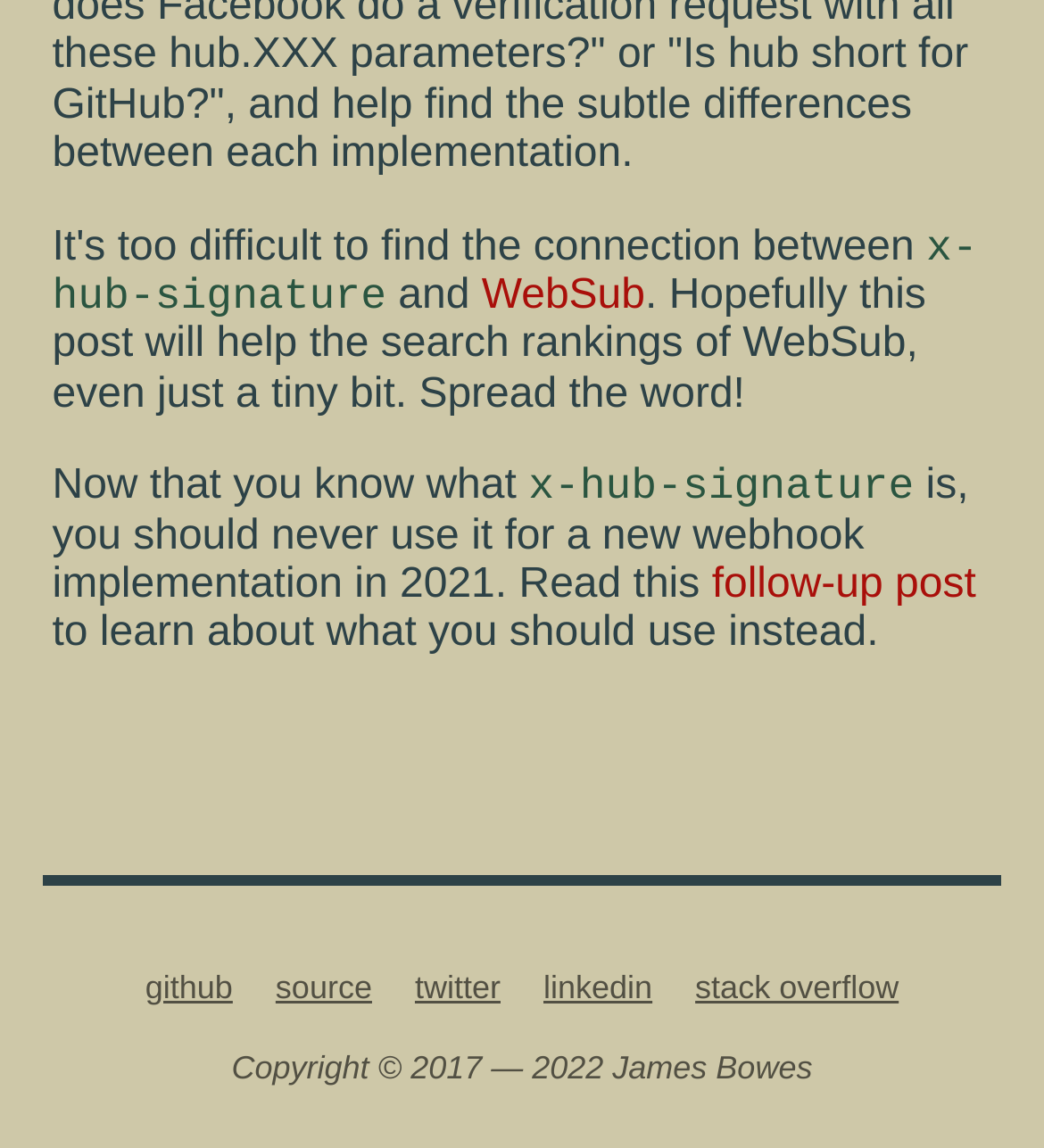What should users use instead of WebSub?
Using the image, give a concise answer in the form of a single word or short phrase.

Follow the link